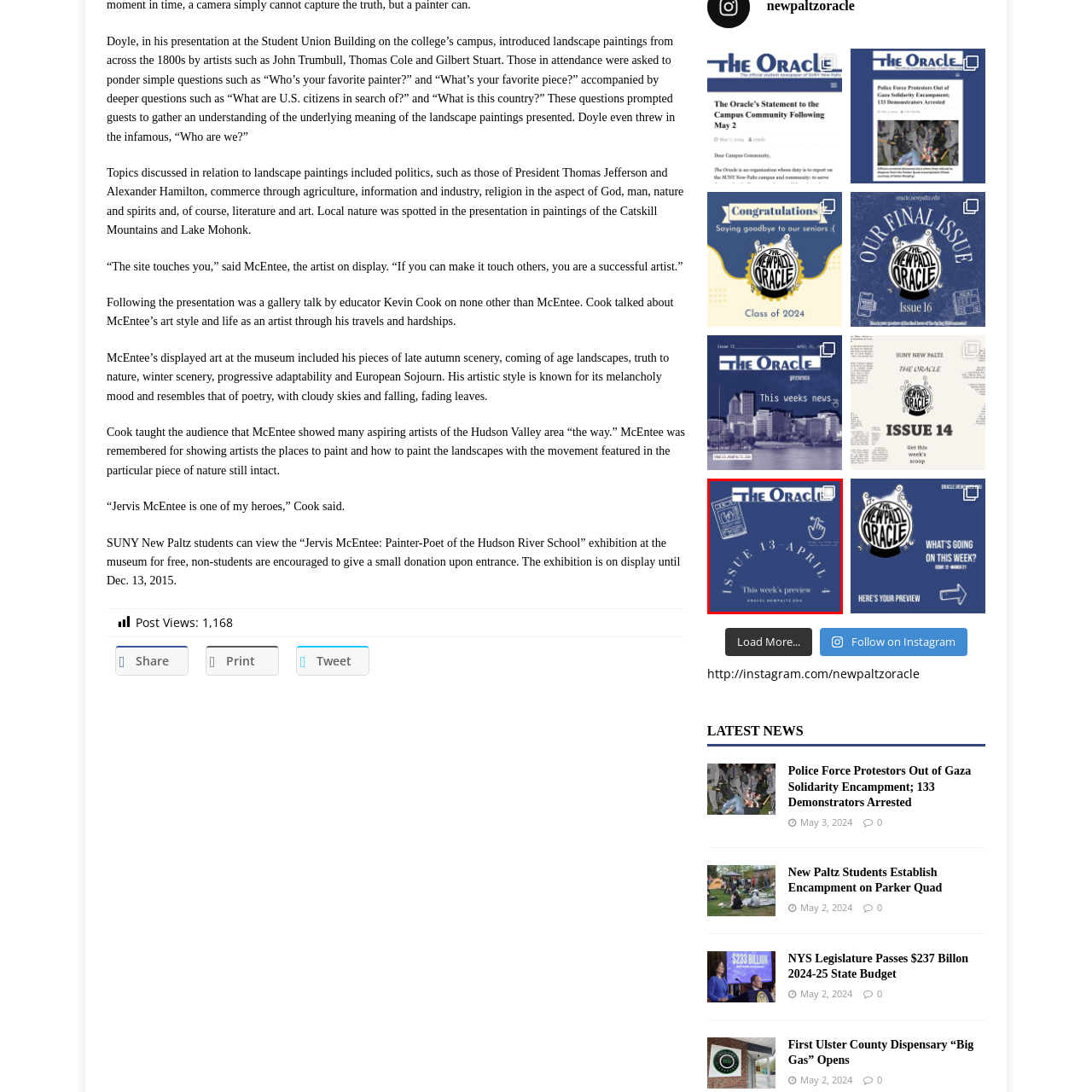Observe the content highlighted by the red box and supply a one-word or short phrase answer to the question: What is the website link provided at the bottom of the image?

oracle.newpaltz.edu